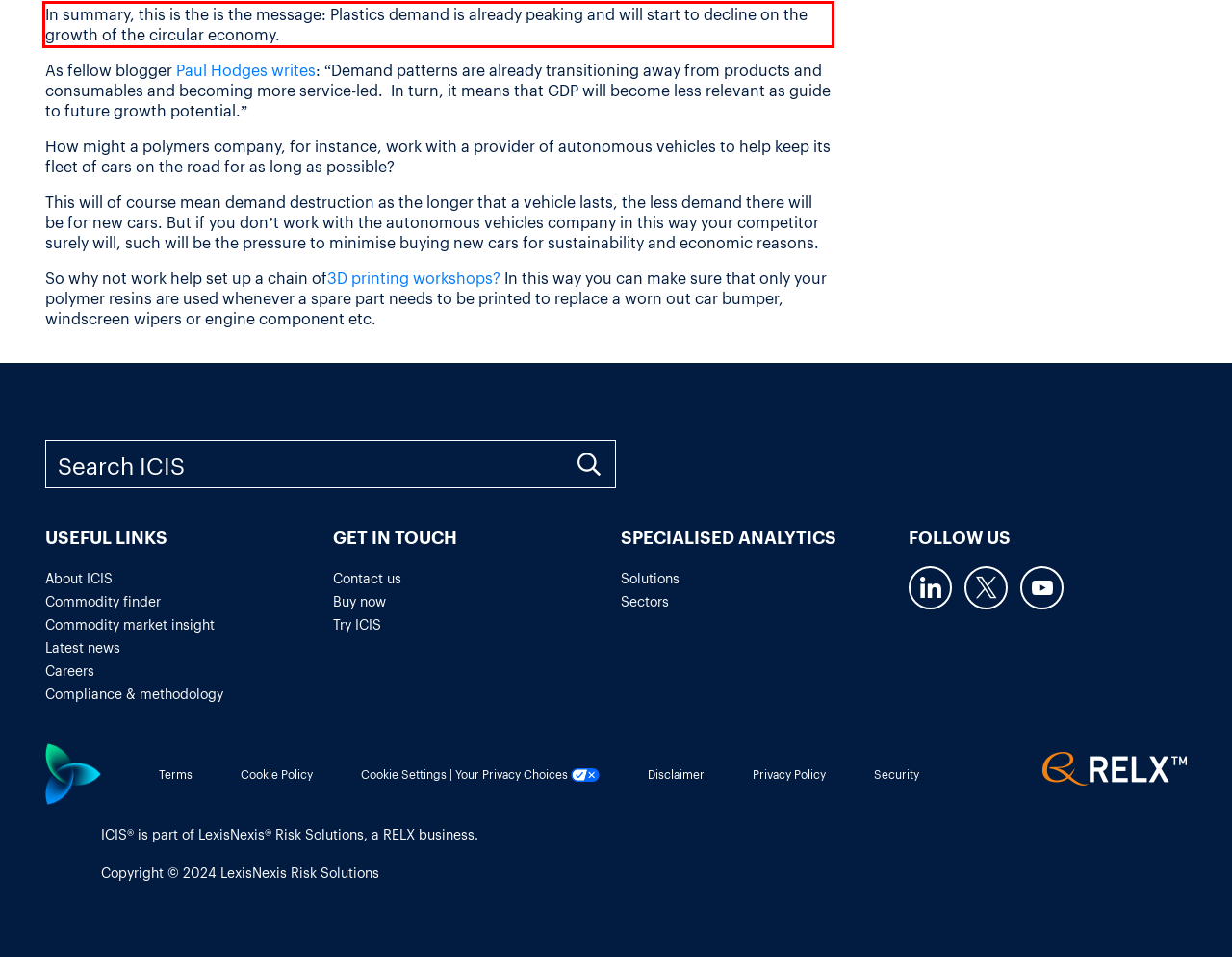You are provided with a screenshot of a webpage featuring a red rectangle bounding box. Extract the text content within this red bounding box using OCR.

In summary, this is the is the message: Plastics demand is already peaking and will start to decline on the growth of the circular economy.